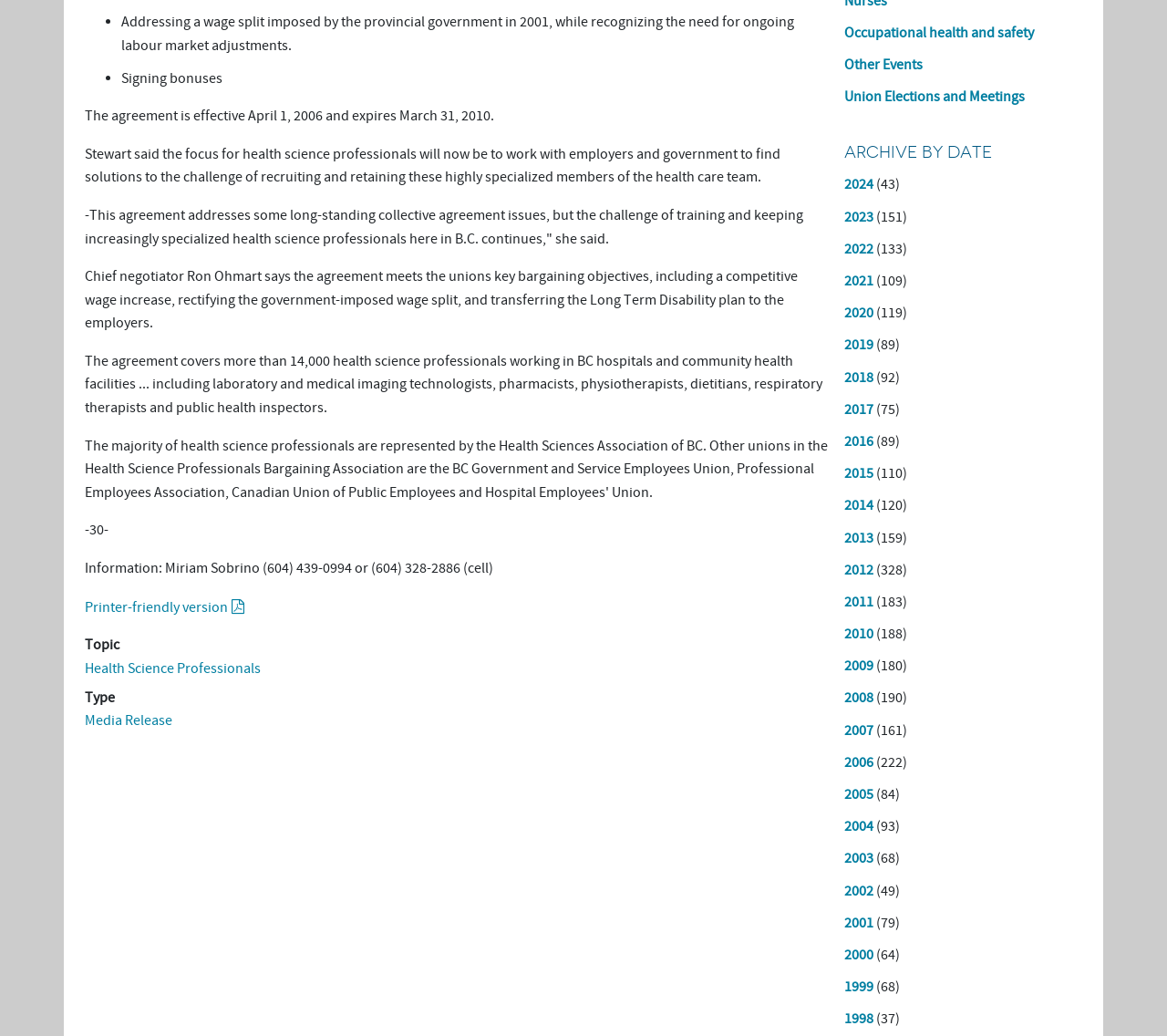Given the element description: "2006", predict the bounding box coordinates of the UI element it refers to, using four float numbers between 0 and 1, i.e., [left, top, right, bottom].

[0.723, 0.727, 0.748, 0.745]